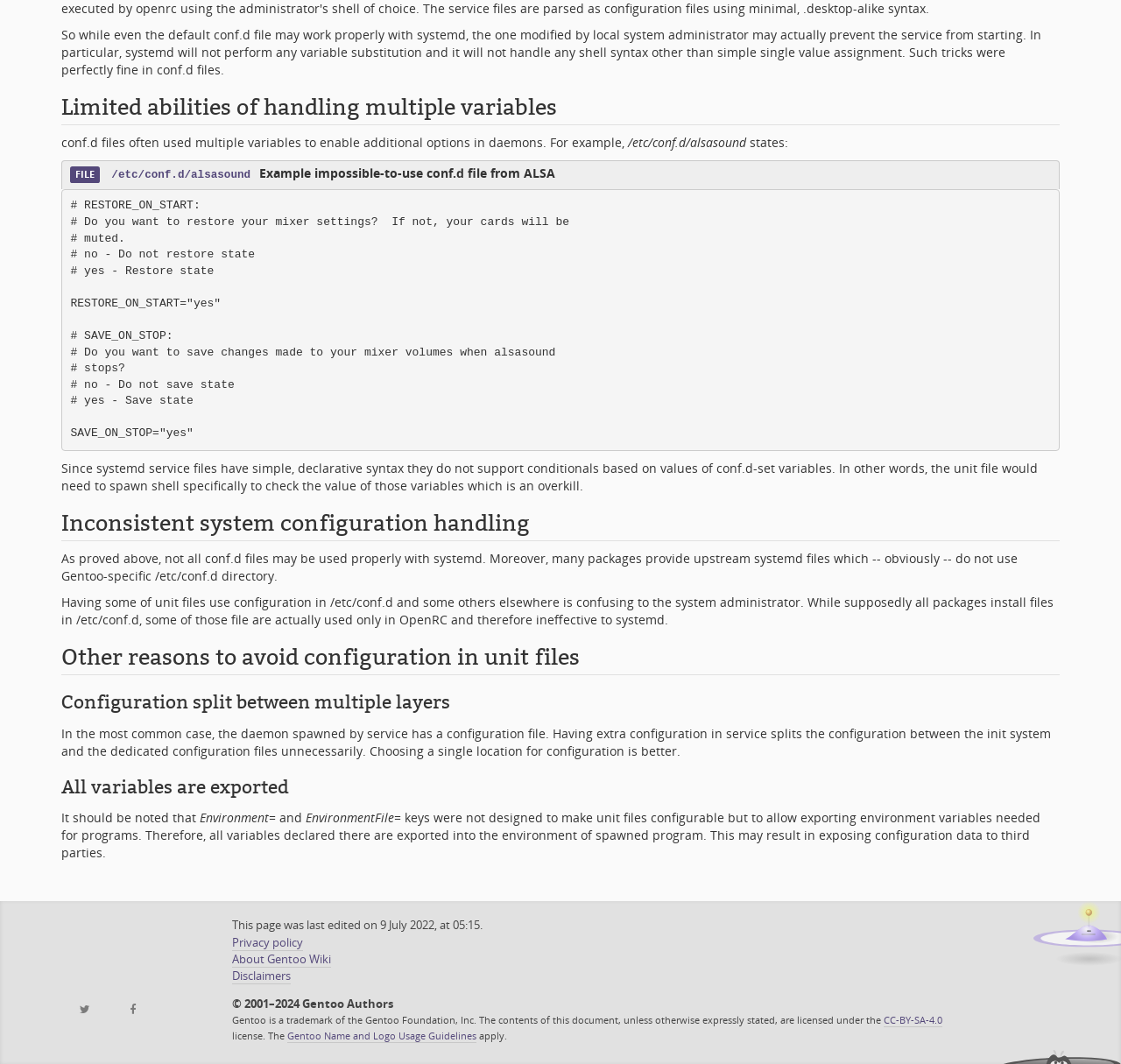Please find the bounding box coordinates (top-left x, top-left y, bottom-right x, bottom-right y) in the screenshot for the UI element described as follows: December 7, 2022

None